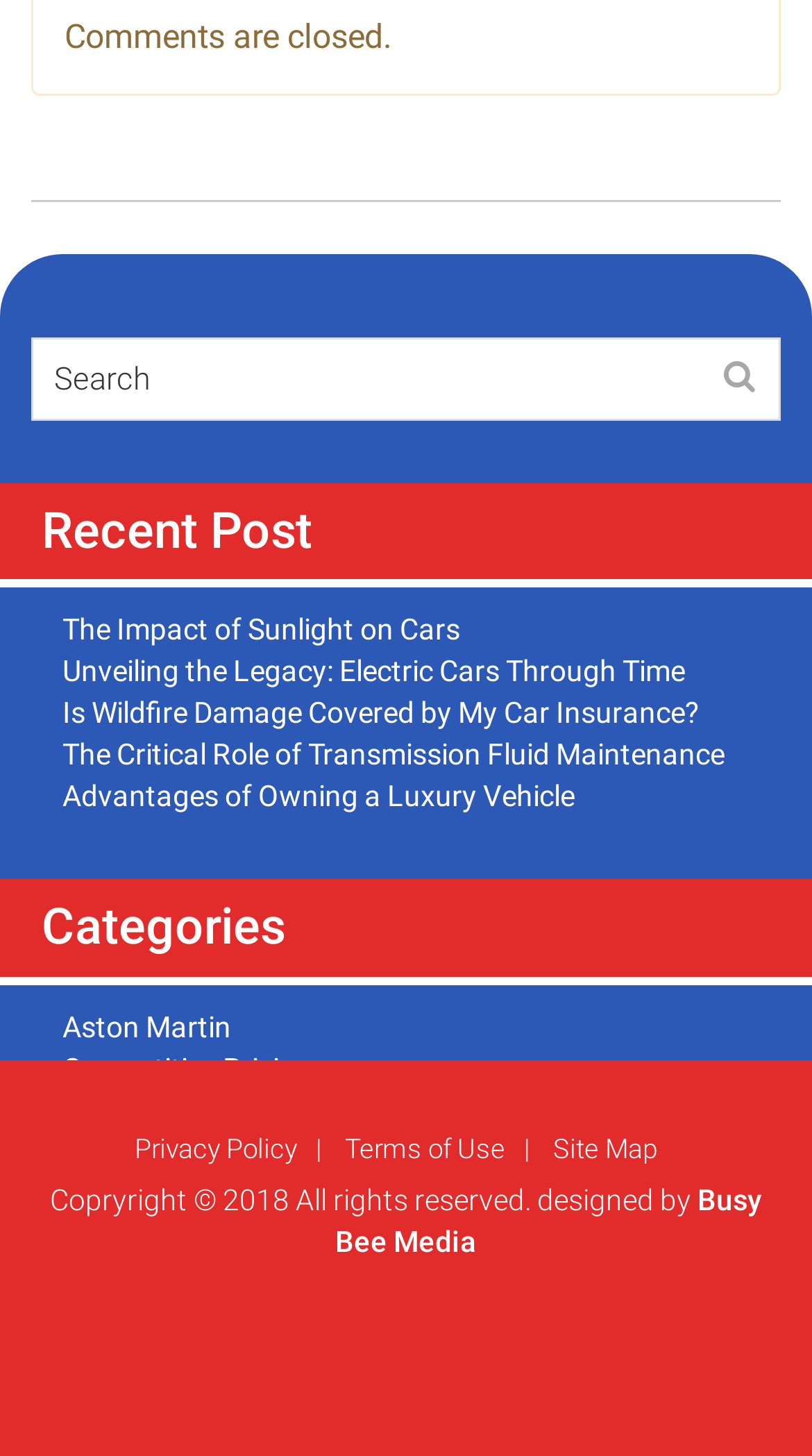Please find the bounding box coordinates of the element's region to be clicked to carry out this instruction: "View the categories".

[0.051, 0.617, 0.351, 0.657]